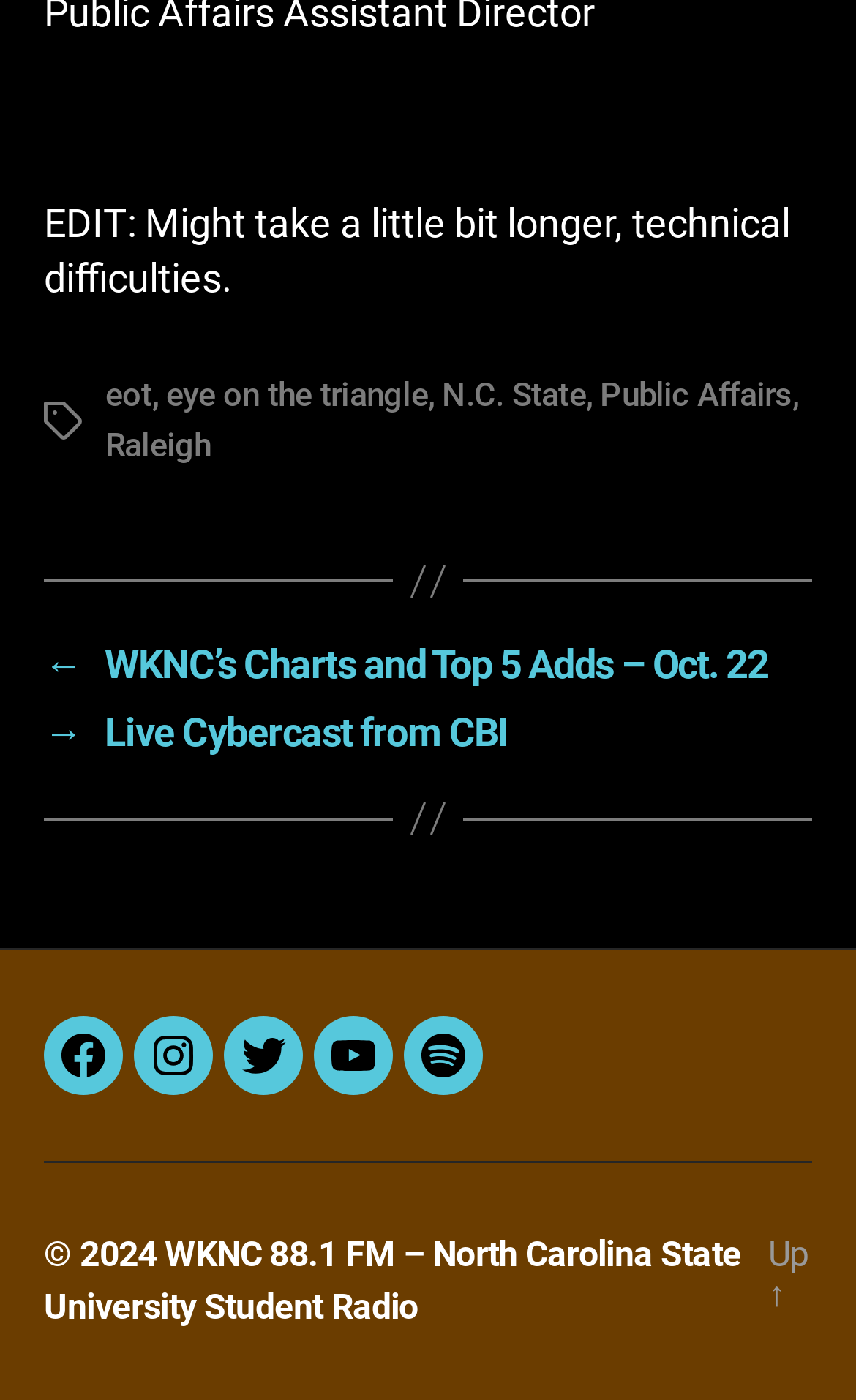Given the content of the image, can you provide a detailed answer to the question?
What is the last link in the 'Post' section?

I looked at the navigation element 'Post' and found the last link element with the text 'Live Cybercast from CBI'.